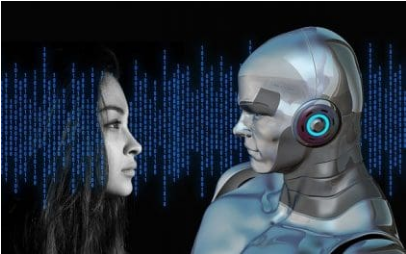What is represented by the binary code in the background?
Based on the visual, give a brief answer using one word or a short phrase.

data-driven nature of AI